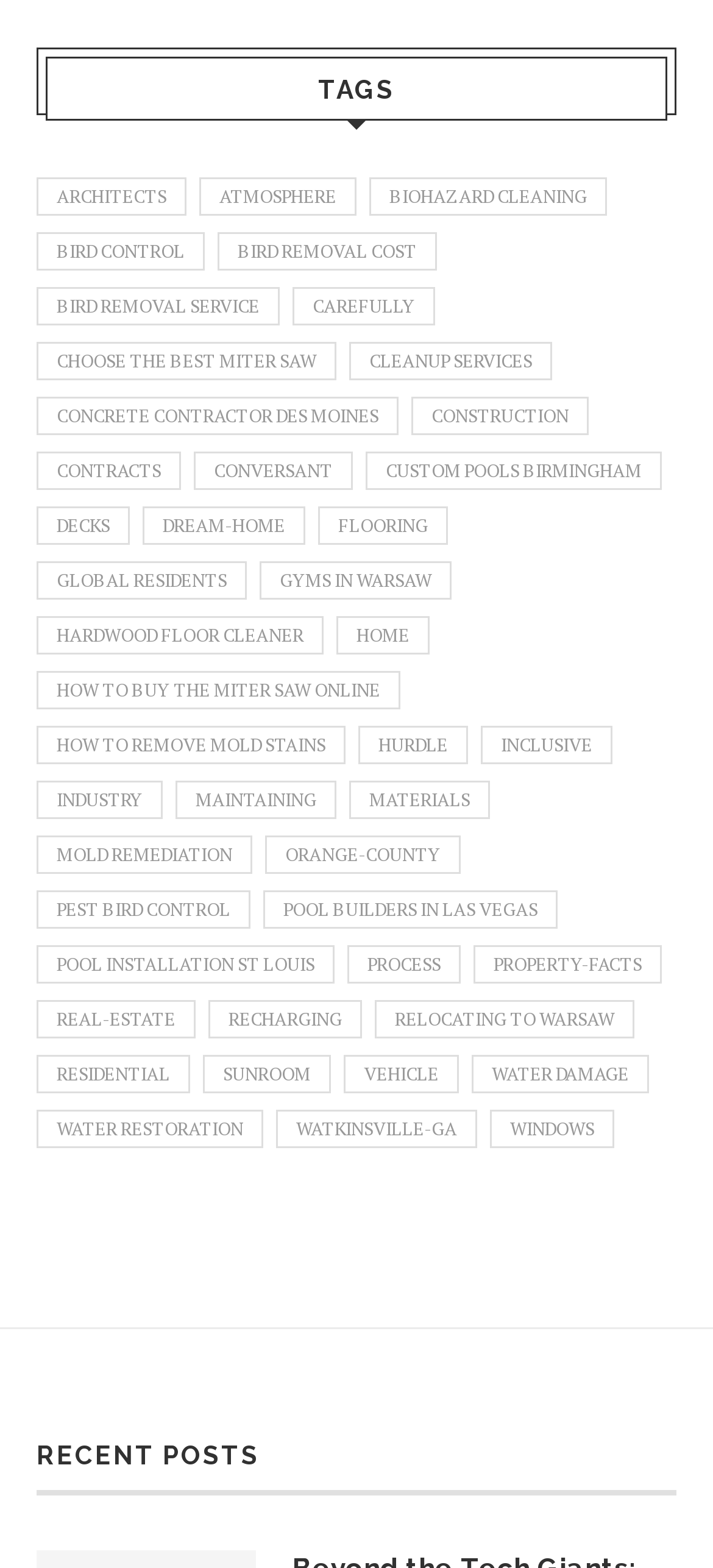Provide the bounding box coordinates of the HTML element described by the text: "cleanup services".

[0.49, 0.218, 0.774, 0.242]